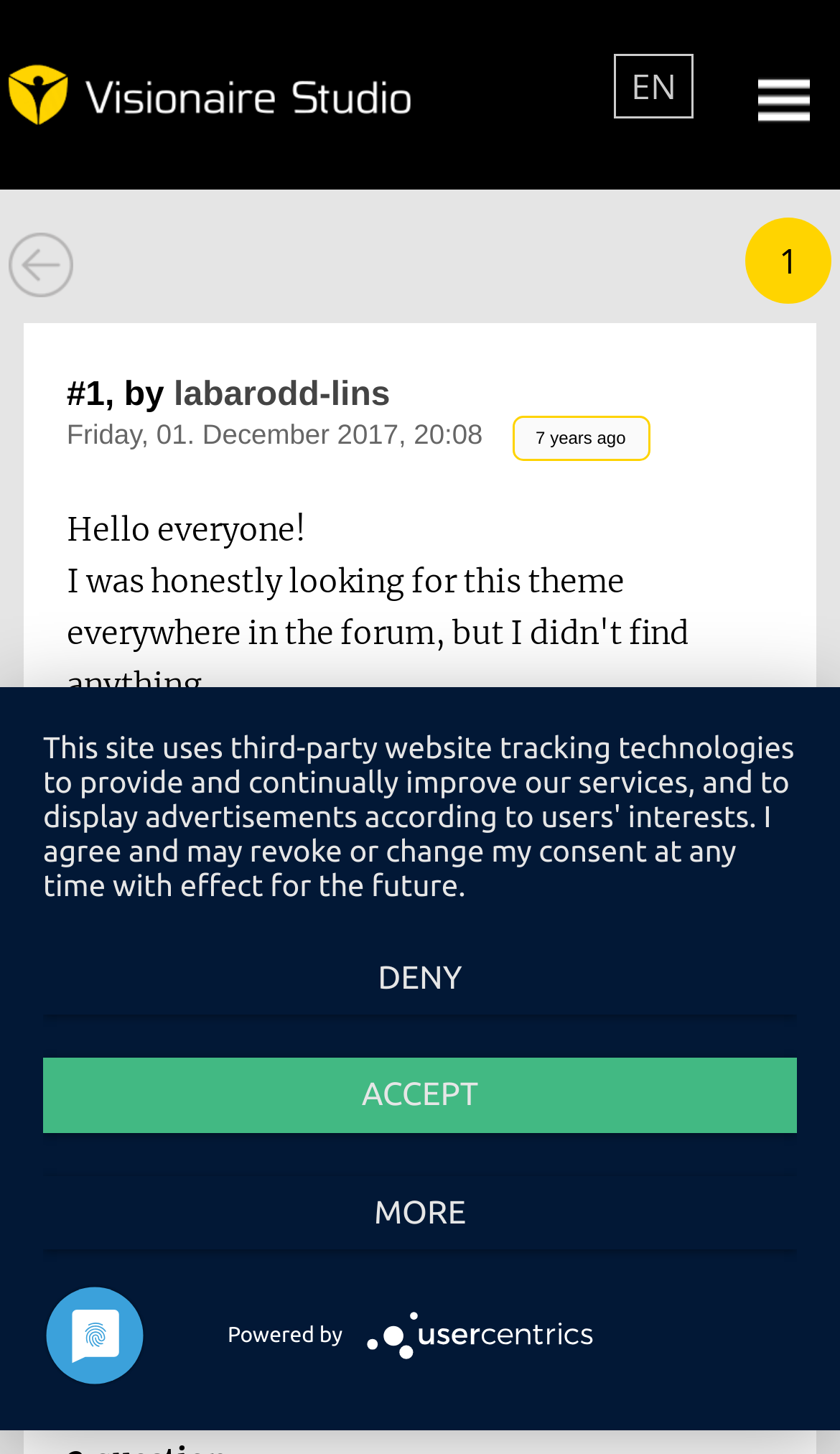Please identify the coordinates of the bounding box for the clickable region that will accomplish this instruction: "Click the link to Visionaire Studio".

[0.01, 0.044, 0.49, 0.087]